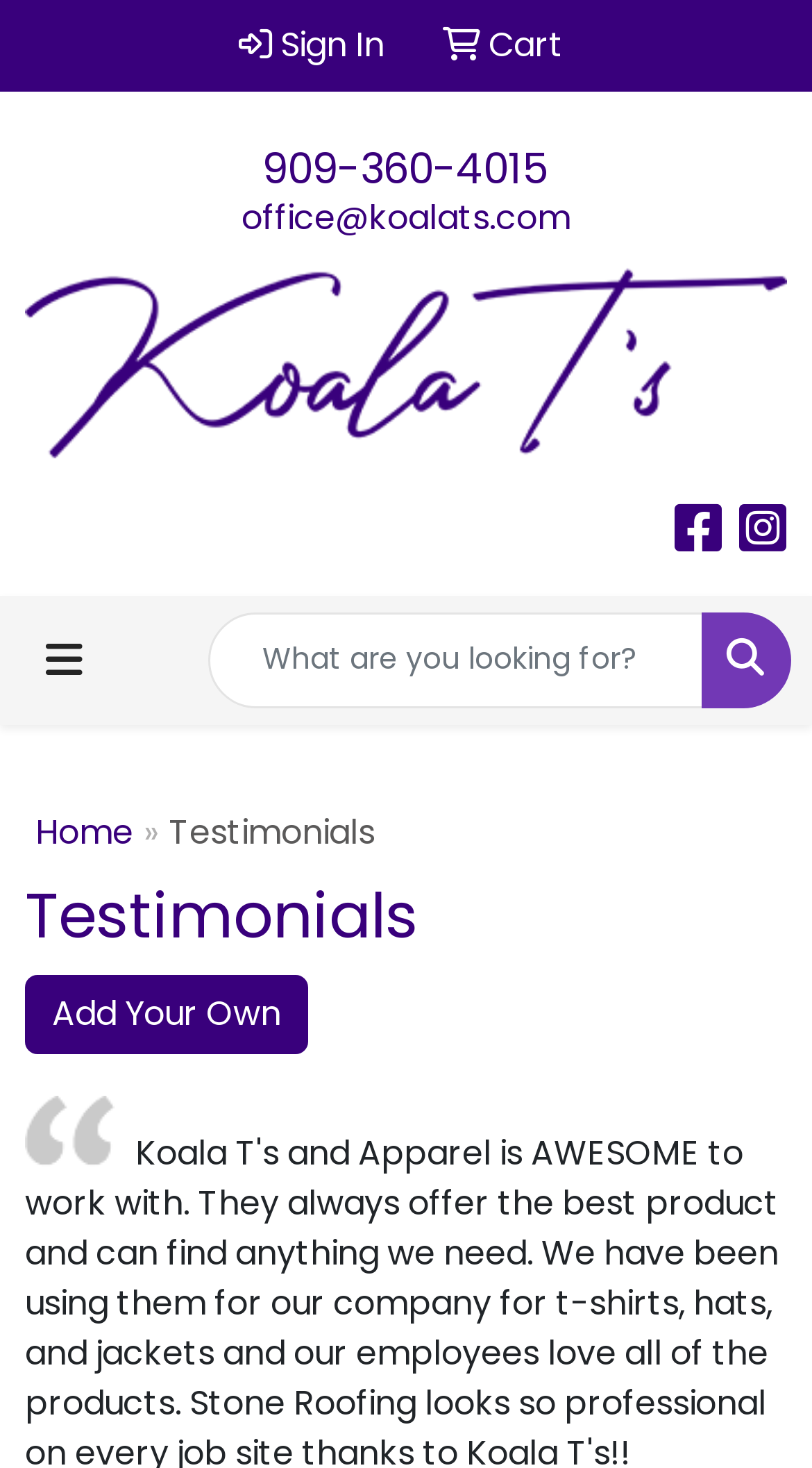Find the bounding box coordinates of the element I should click to carry out the following instruction: "Add a testimonial".

[0.031, 0.664, 0.379, 0.718]